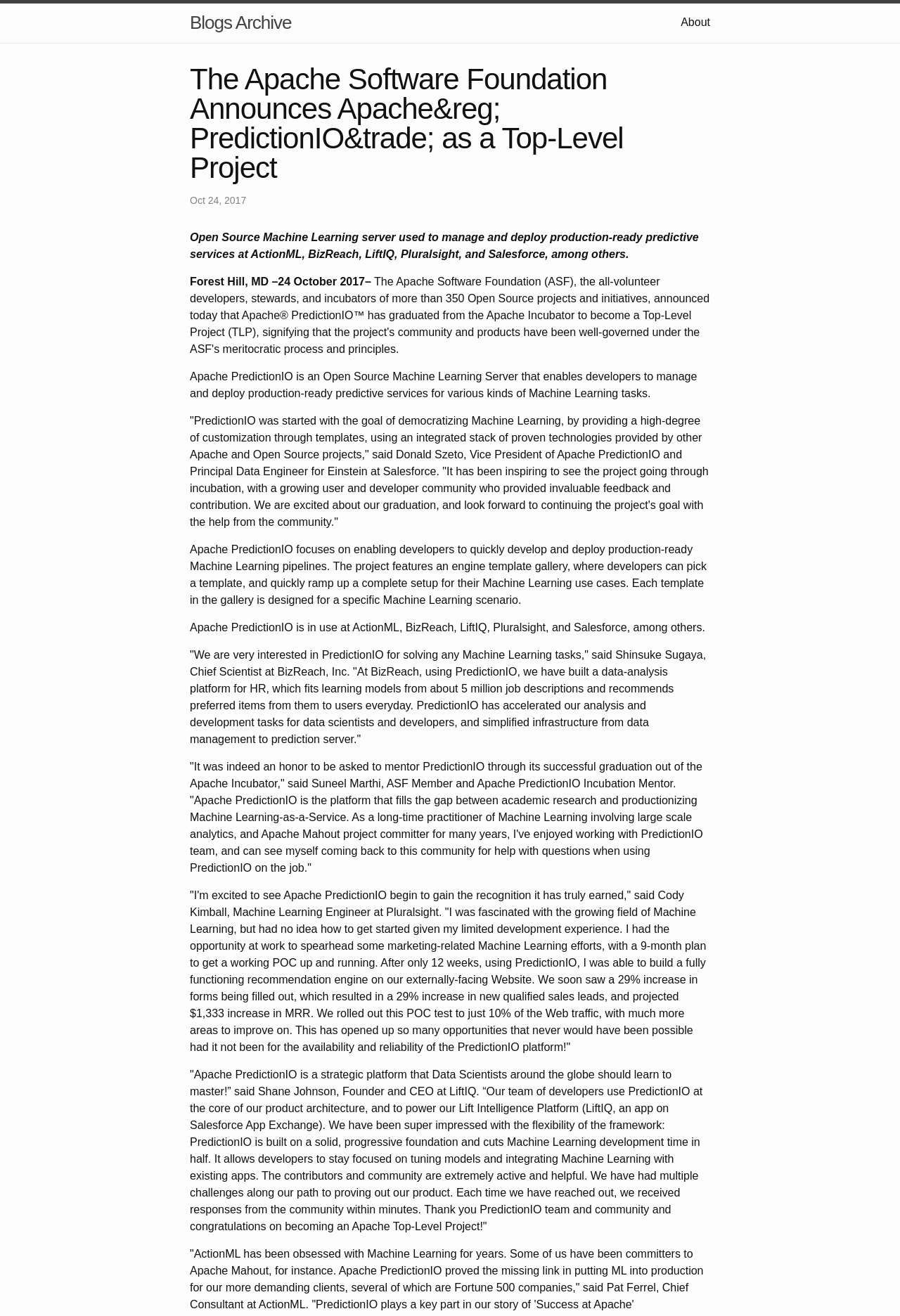Respond to the question below with a single word or phrase:
What is the goal of Apache PredictionIO?

Democratizing Machine Learning